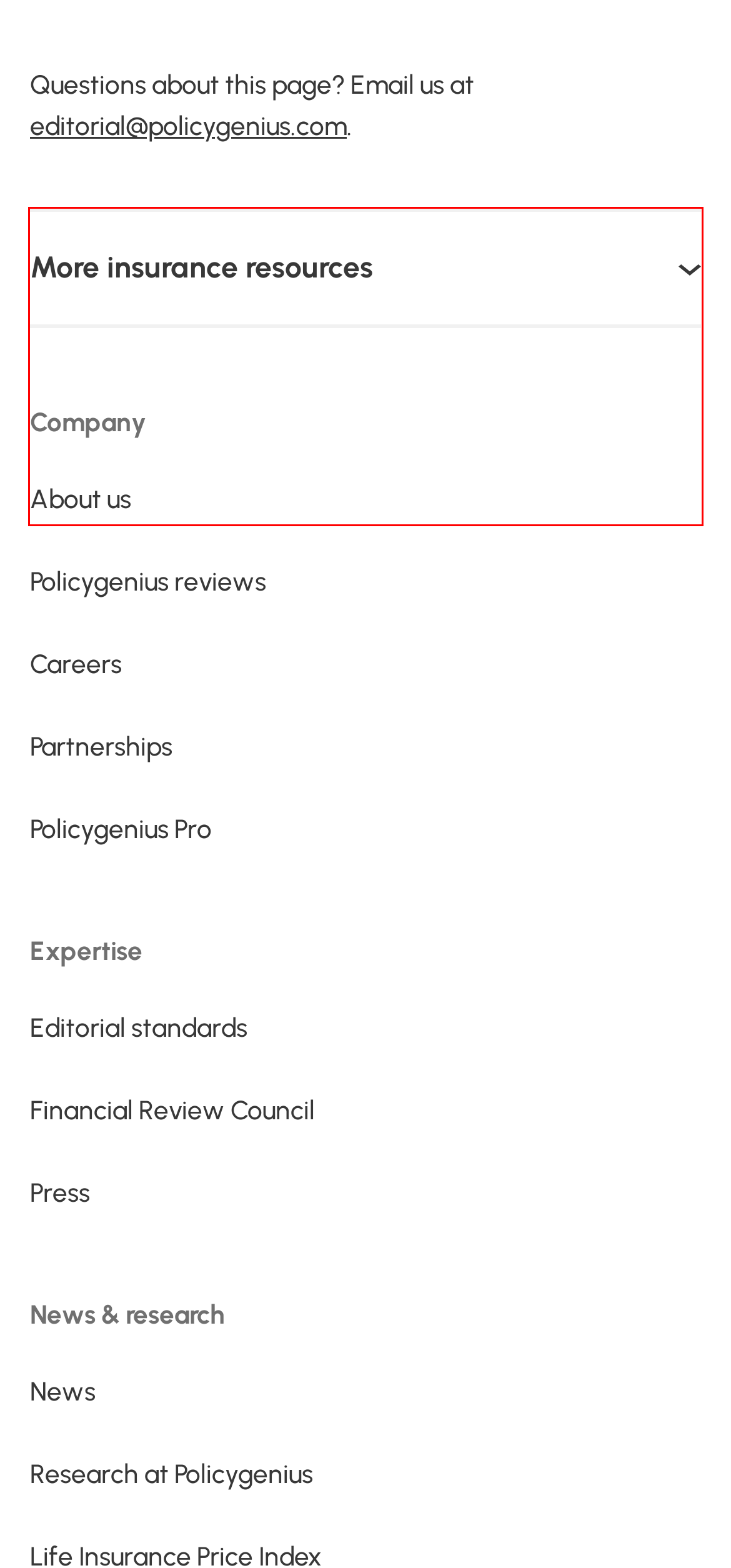The screenshot you have been given contains a UI element surrounded by a red rectangle. Use OCR to read and extract the text inside this red rectangle.

Myles Ma, CPFC, is a certified personal finance counselor and former senior reporter at Policygenius, where he covered insurance and personal finance. His expertise has been featured in The Washington Post, PBS, CNBC, CBS News, USA Today, HuffPost, Salon, Inc. Magazine, MarketWatch, and elsewhere.